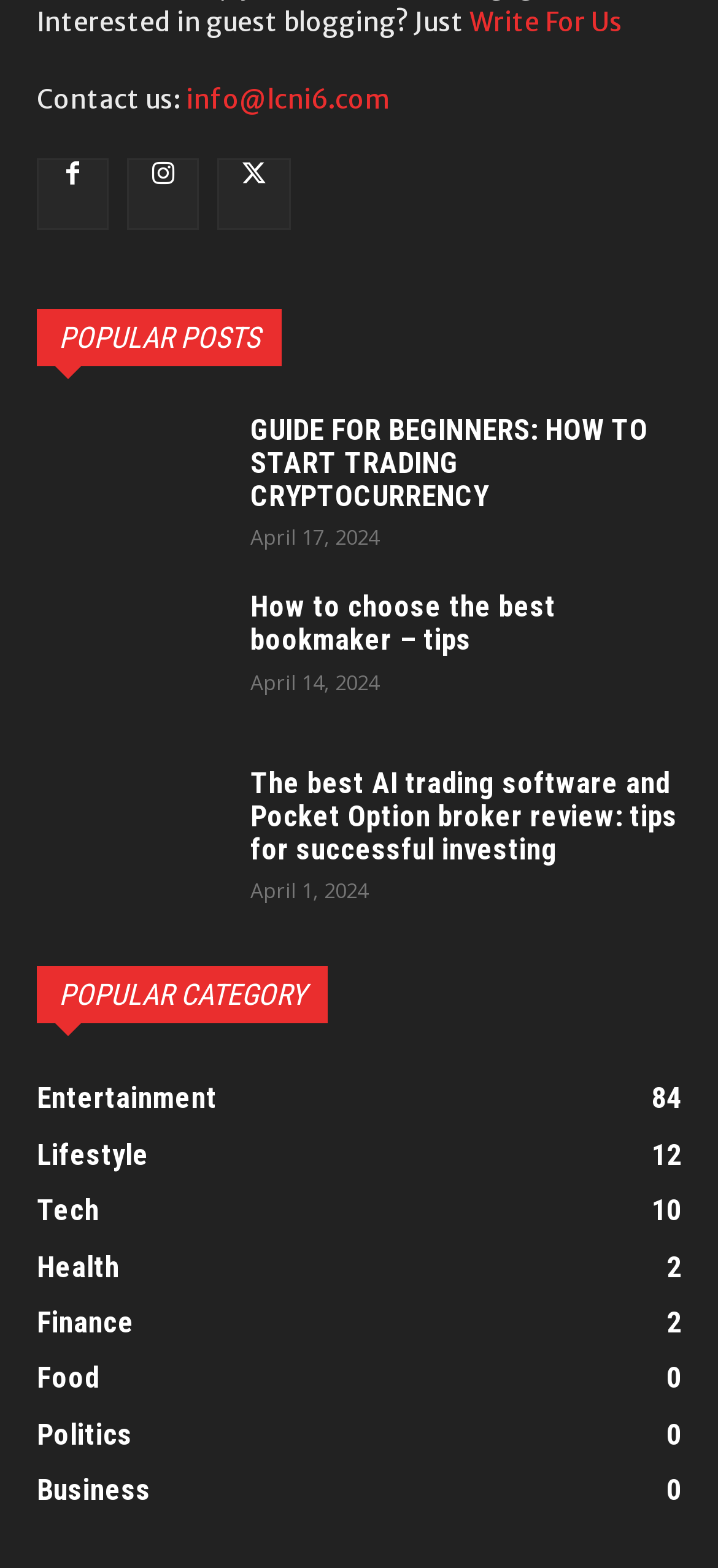How many popular posts are listed? Based on the screenshot, please respond with a single word or phrase.

3